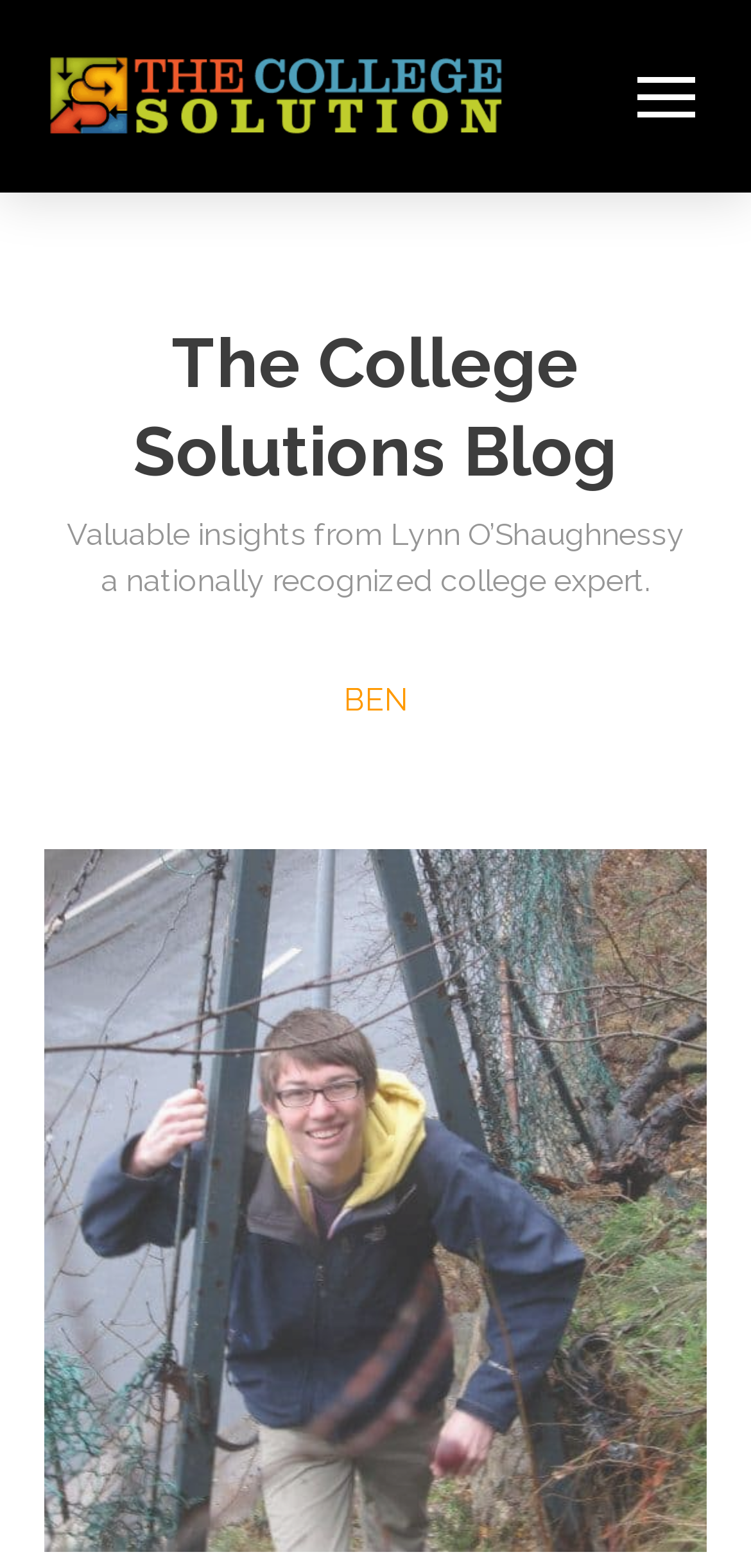Determine the bounding box coordinates of the UI element described by: "aria-label="Toggle Off Canvas Content"".

[0.826, 0.032, 0.949, 0.091]